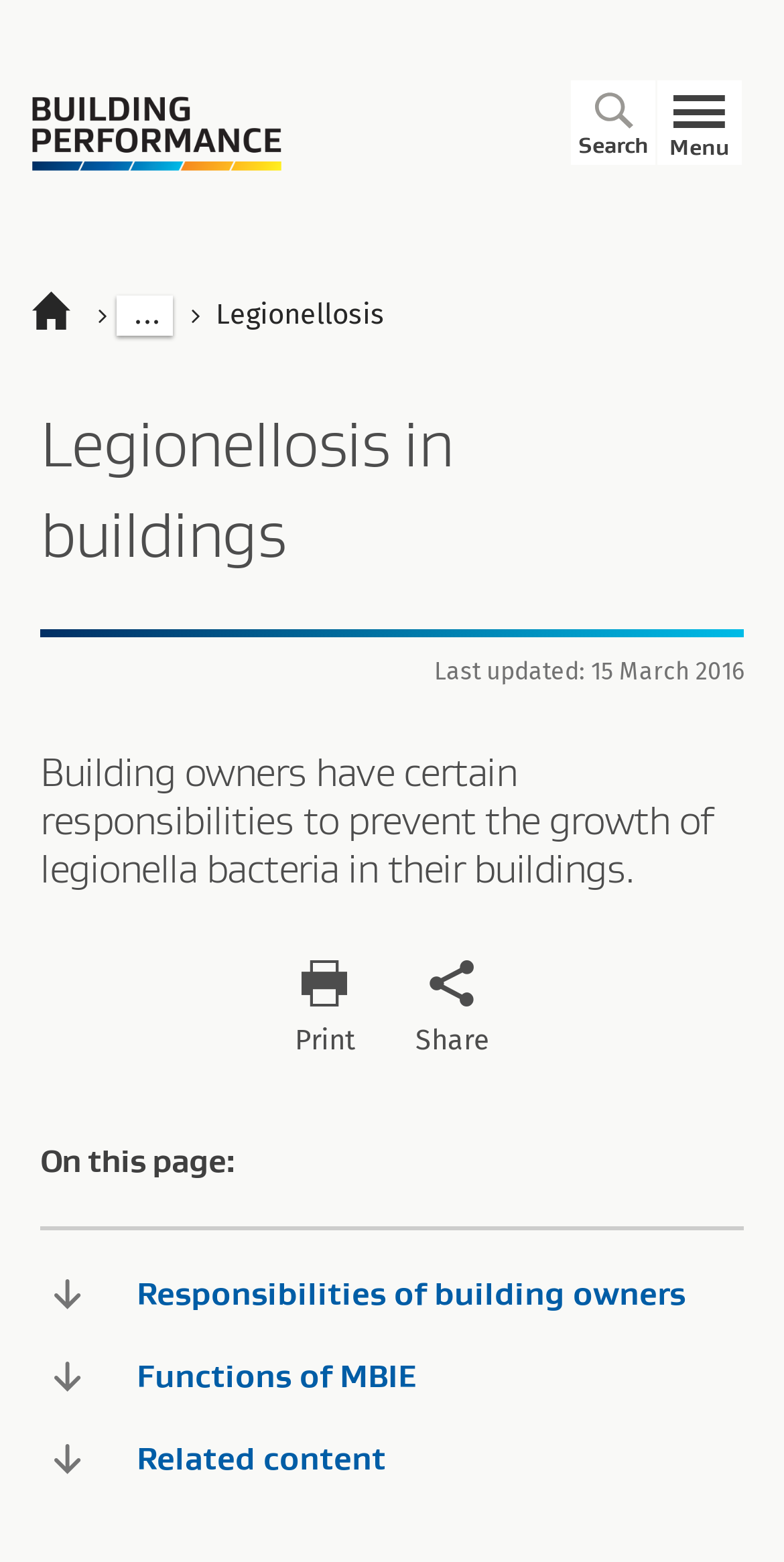Using the element description Responsibilities of building owners, predict the bounding box coordinates for the UI element. Provide the coordinates in (top-left x, top-left y, bottom-right x, bottom-right y) format with values ranging from 0 to 1.

[0.051, 0.807, 0.949, 0.846]